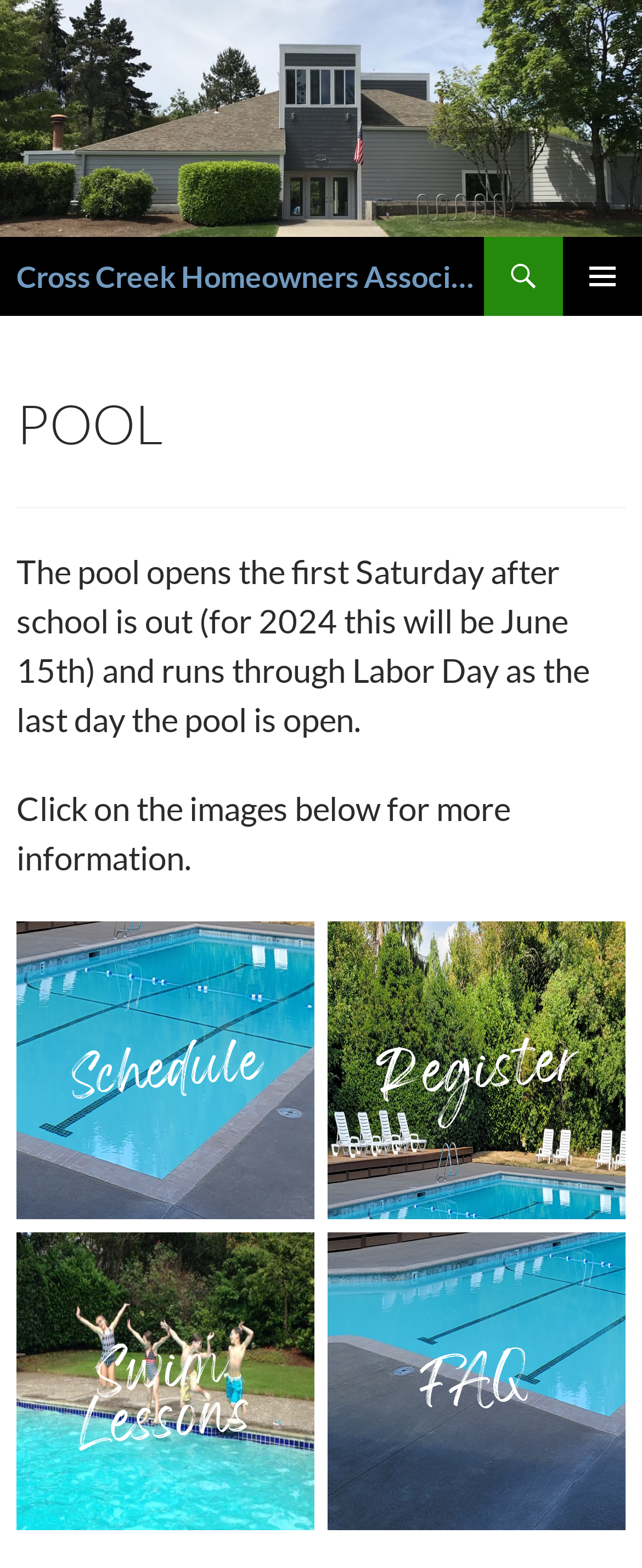Generate a detailed explanation of the webpage's features and information.

The webpage is about the Cross Creek Homeowners Association, specifically focusing on the community's pool. At the top, there is a logo image of the association, accompanied by a link to the association's homepage. Below the logo, there is a heading that also reads "Cross Creek Homeowners Association". 

To the right of the heading, there is a button labeled "PRIMARY MENU". Below the heading, there is a link that allows users to skip to the main content of the page. 

The main content of the page is divided into sections. The first section has a heading that reads "POOL". Below the heading, there is a horizontal separator line. 

The main content of the page starts with a paragraph of text that provides information about the pool's operating schedule, stating that it opens on the first Saturday after school is out and runs through Labor Day. 

Below the paragraph, there is a sentence that invites users to click on the images below for more information. Following this sentence, there are four images arranged in two rows, each with a link. These images likely provide more information about the pool.